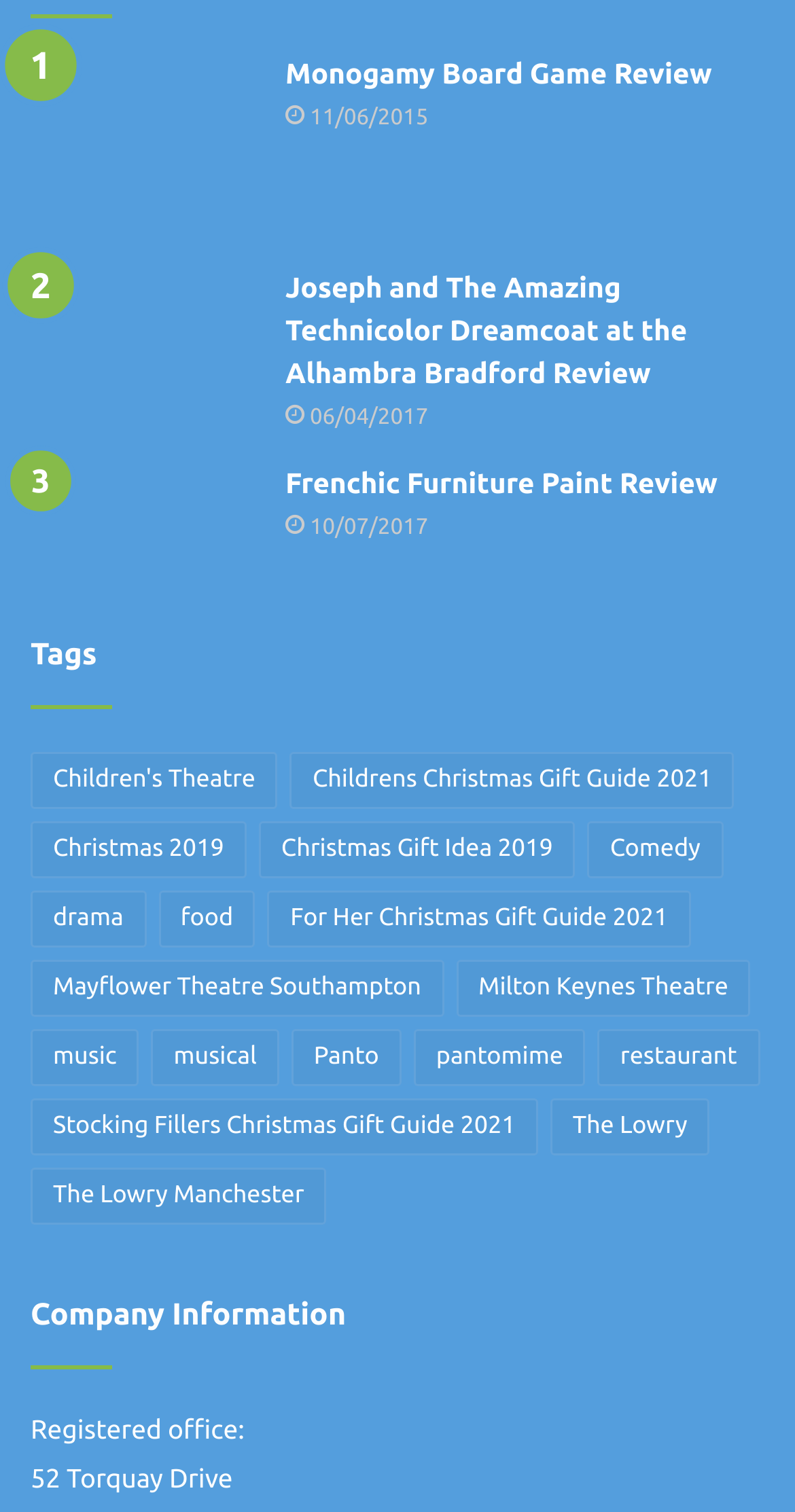Find and indicate the bounding box coordinates of the region you should select to follow the given instruction: "follow the third link".

None